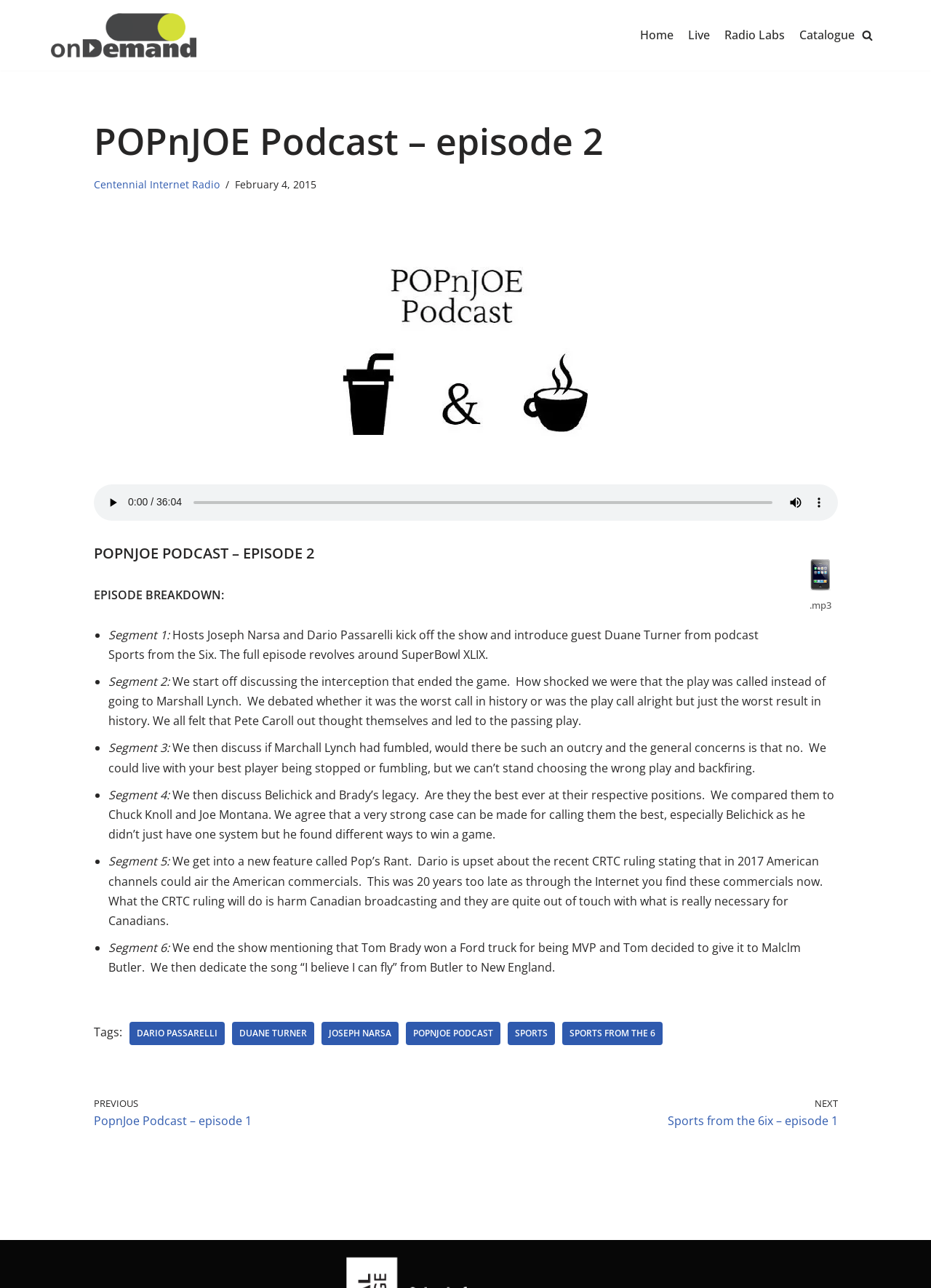Refer to the screenshot and give an in-depth answer to this question: How many segments are there in this episode?

I counted the number of segments by looking at the episode breakdown section. There are 6 segments in total, labeled as 'Segment 1:', 'Segment 2:', ..., 'Segment 6:'.